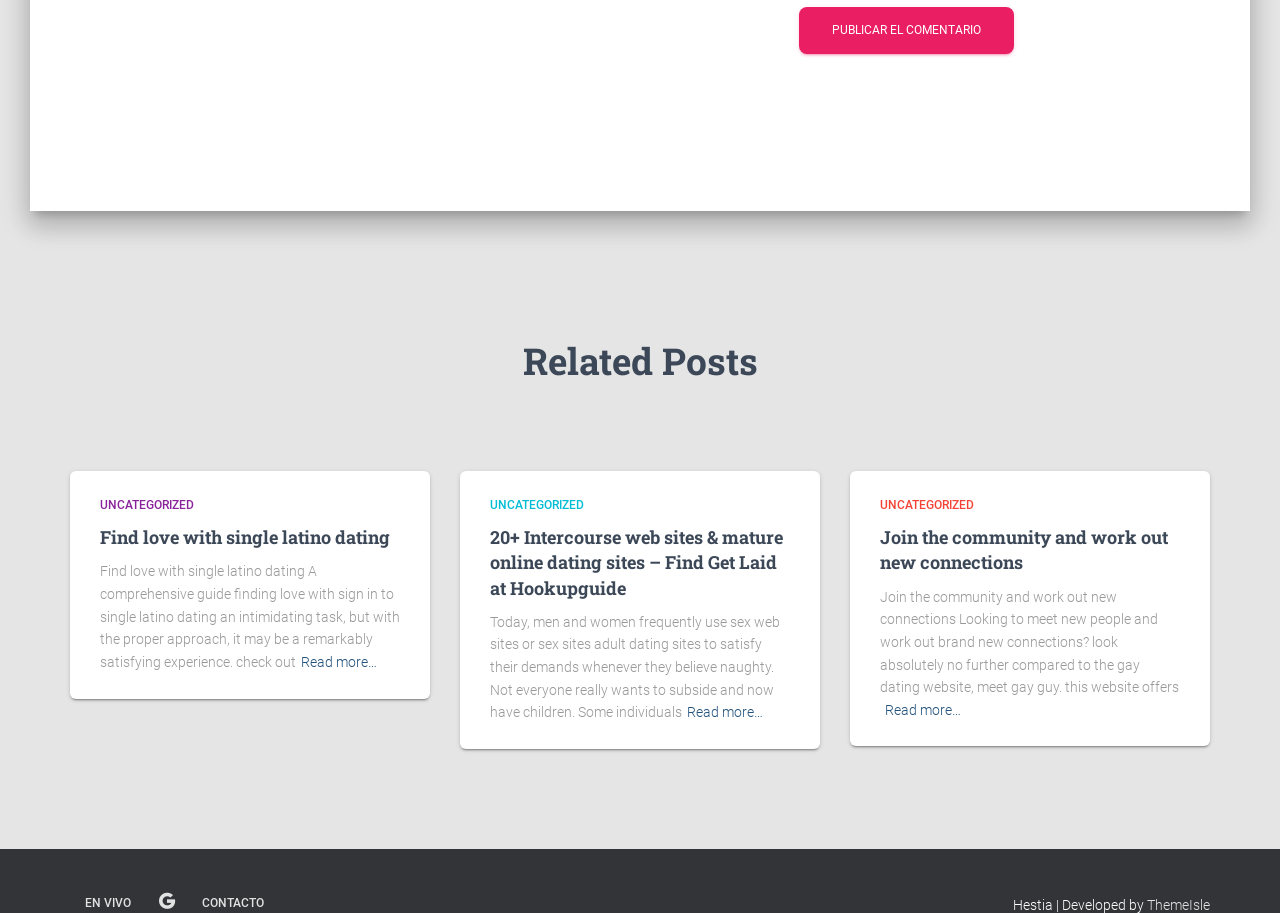Pinpoint the bounding box coordinates of the clickable area needed to execute the instruction: "Read more about 'Join the community and work out new connections'". The coordinates should be specified as four float numbers between 0 and 1, i.e., [left, top, right, bottom].

[0.691, 0.765, 0.751, 0.79]